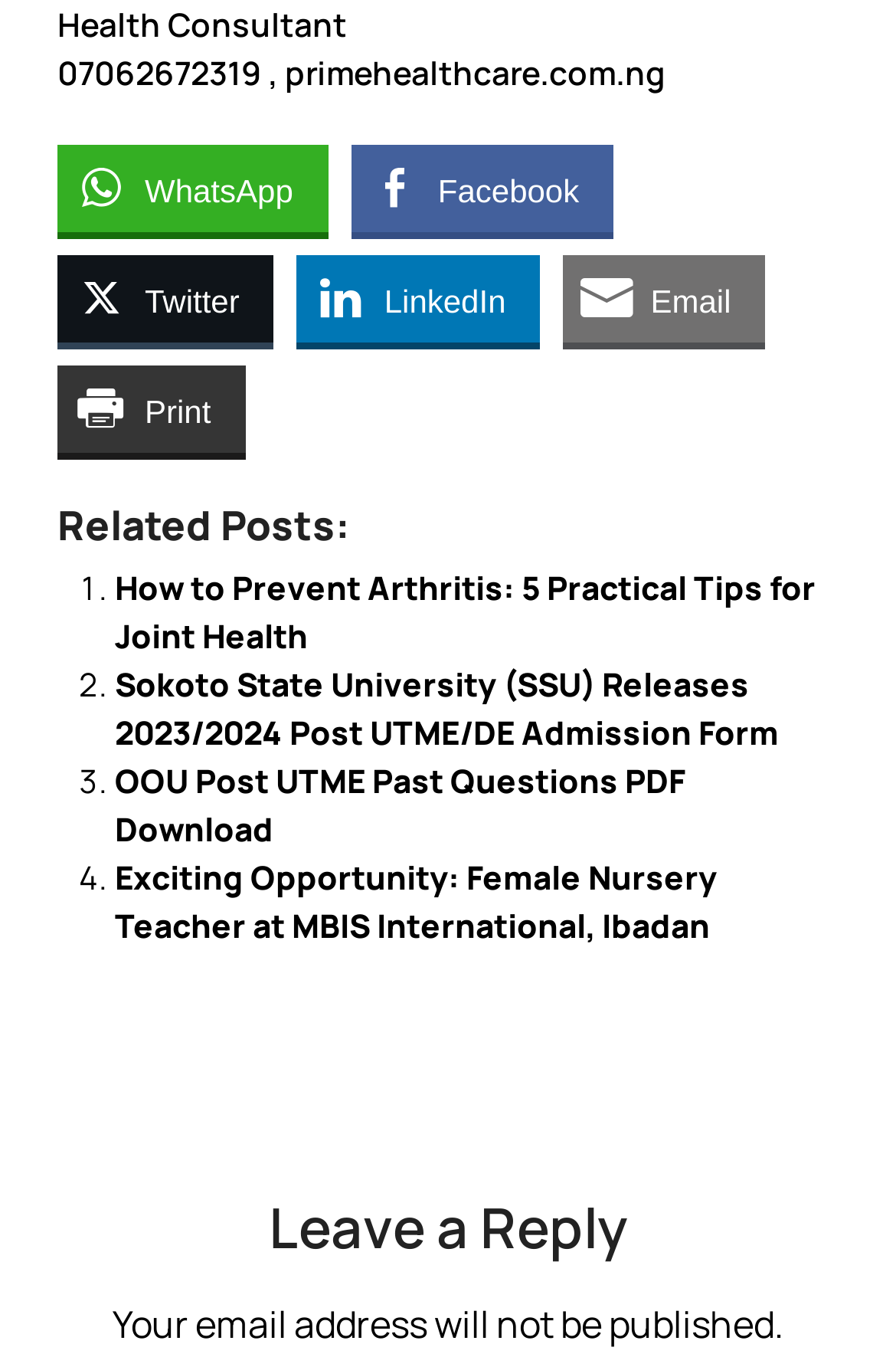Using the information in the image, give a comprehensive answer to the question: 
What is the assurance given about email addresses?

The webpage assures users that their email addresses will not be published, as stated in the text 'Your email address will not be published' located below the 'Leave a Reply' section.